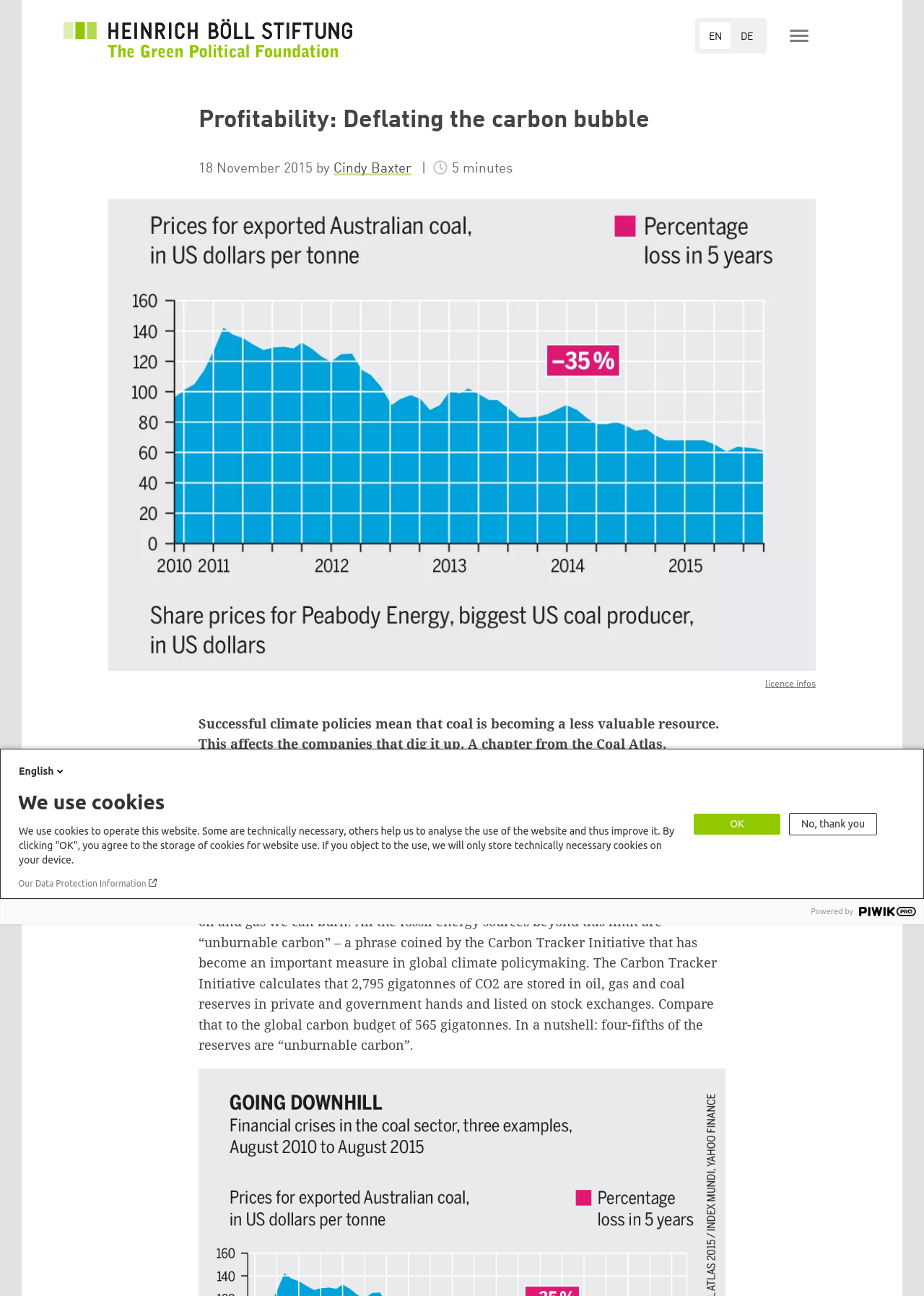Please identify the bounding box coordinates of the element's region that I should click in order to complete the following instruction: "Open the menu". The bounding box coordinates consist of four float numbers between 0 and 1, i.e., [left, top, right, bottom].

[0.847, 0.014, 0.883, 0.042]